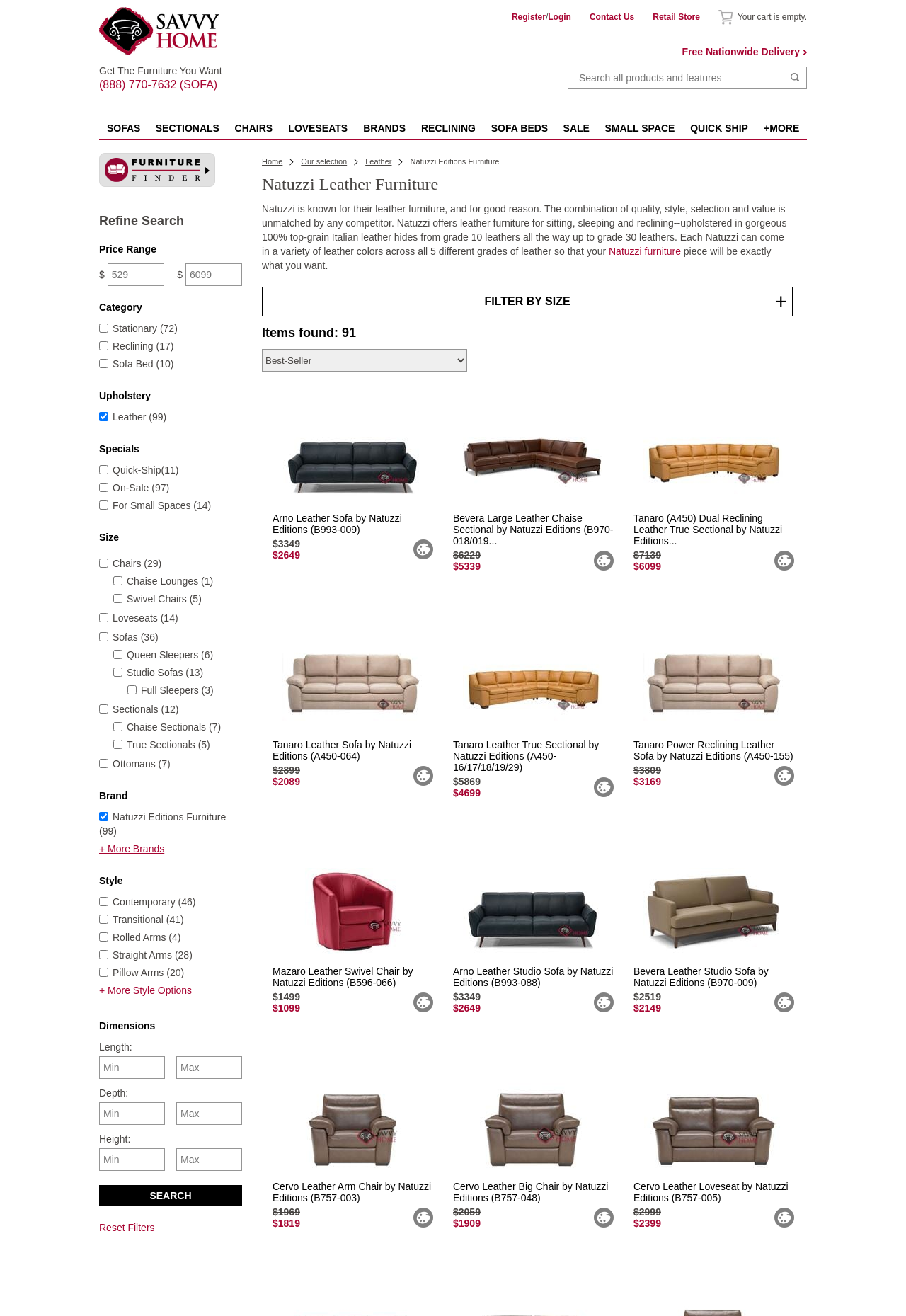Determine the bounding box coordinates of the region to click in order to accomplish the following instruction: "Filter by price range". Provide the coordinates as four float numbers between 0 and 1, specifically [left, top, right, bottom].

[0.109, 0.204, 0.181, 0.217]